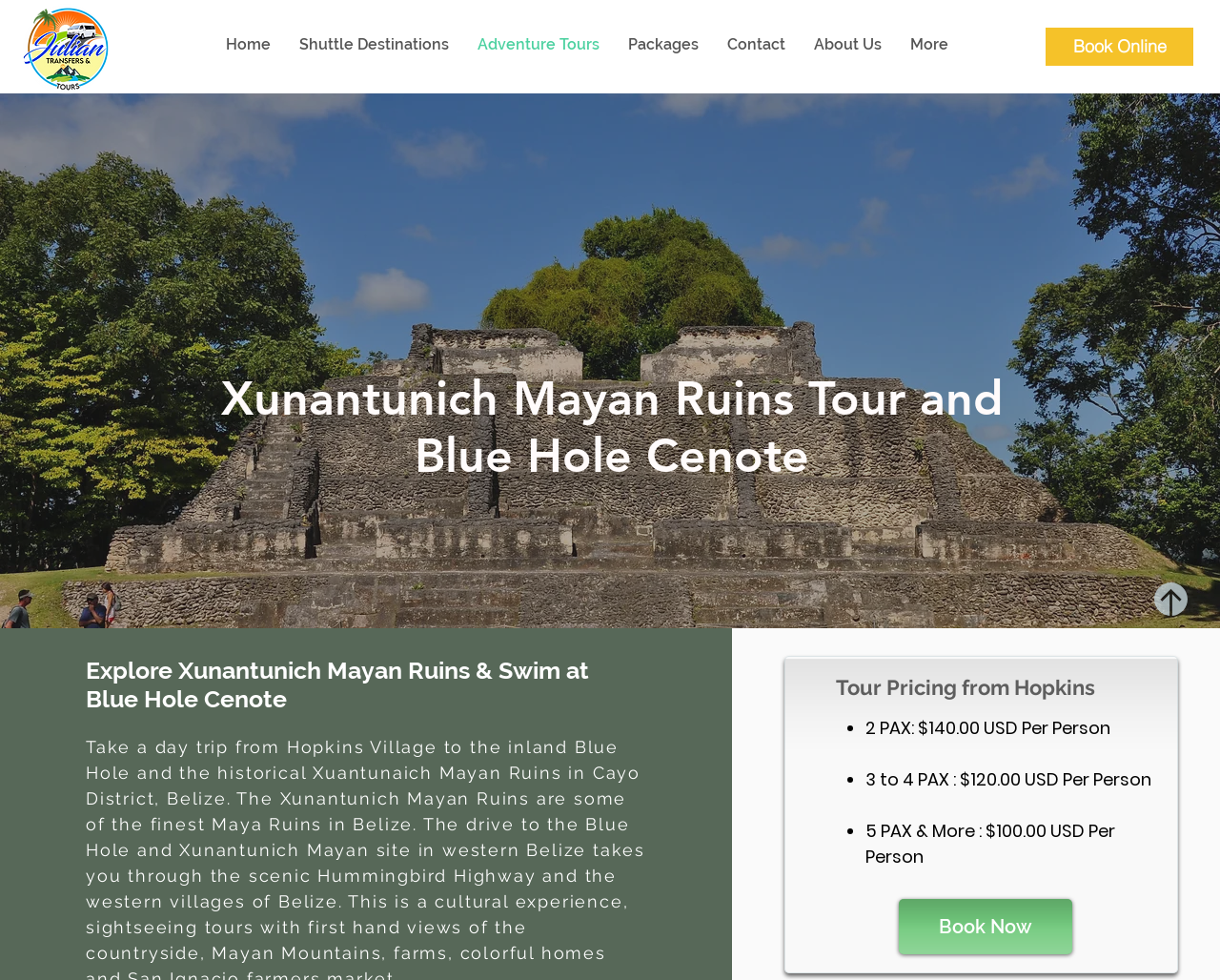Based on the element description Book Online, identify the bounding box coordinates for the UI element. The coordinates should be in the format (top-left x, top-left y, bottom-right x, bottom-right y) and within the 0 to 1 range.

[0.857, 0.028, 0.978, 0.067]